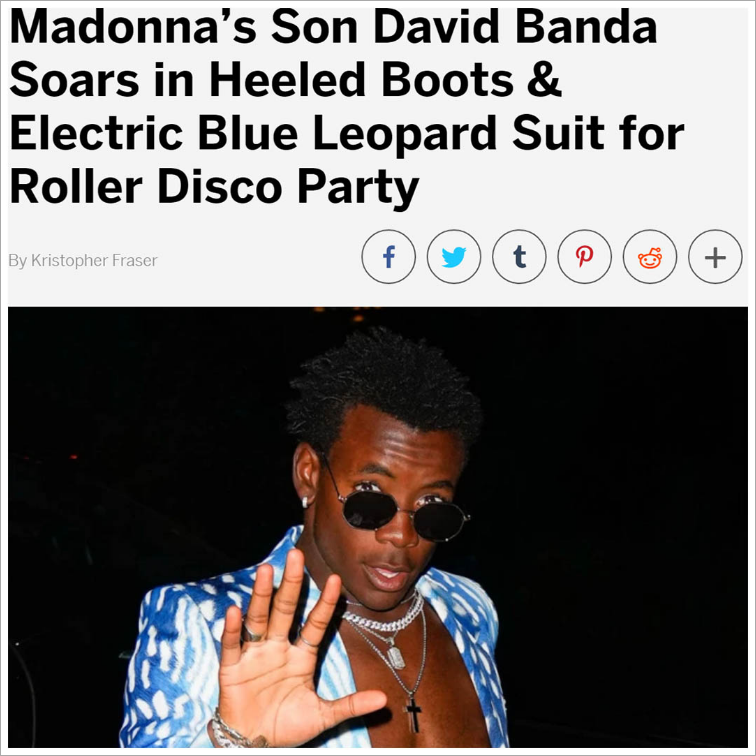Provide a one-word or one-phrase answer to the question:
What is the color of David Banda's suit?

Electric blue